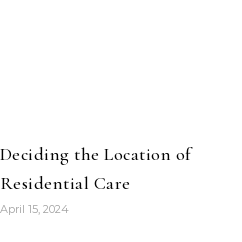Offer an in-depth description of the image.

The image features the title "Deciding the Location of Residential Care," prominently displayed in an elegant font, suggesting a thoughtful approach to a significant topic. Below the title, the date "April 15, 2024" indicates the timeliness of the content. This caption sets the stage for a discussion on considerations and factors involved in selecting appropriate residential care facilities, appealing to readers seeking guidance in making informed decisions. The overall design conveys a sense of sophistication and relevance, inviting engagement with the subject matter.